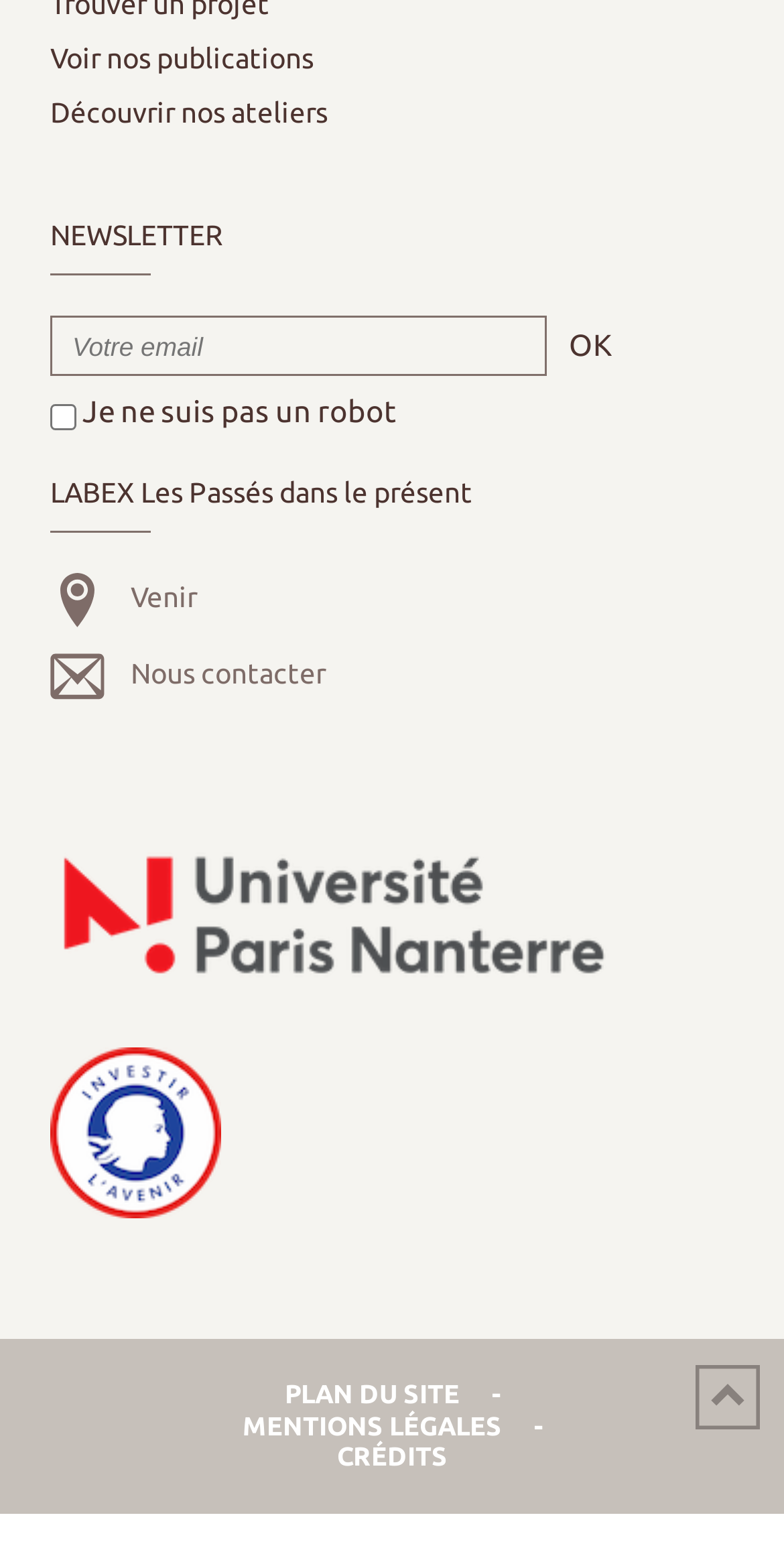Please provide a brief answer to the following inquiry using a single word or phrase:
What is the text above the email textbox?

NEWSLETTER